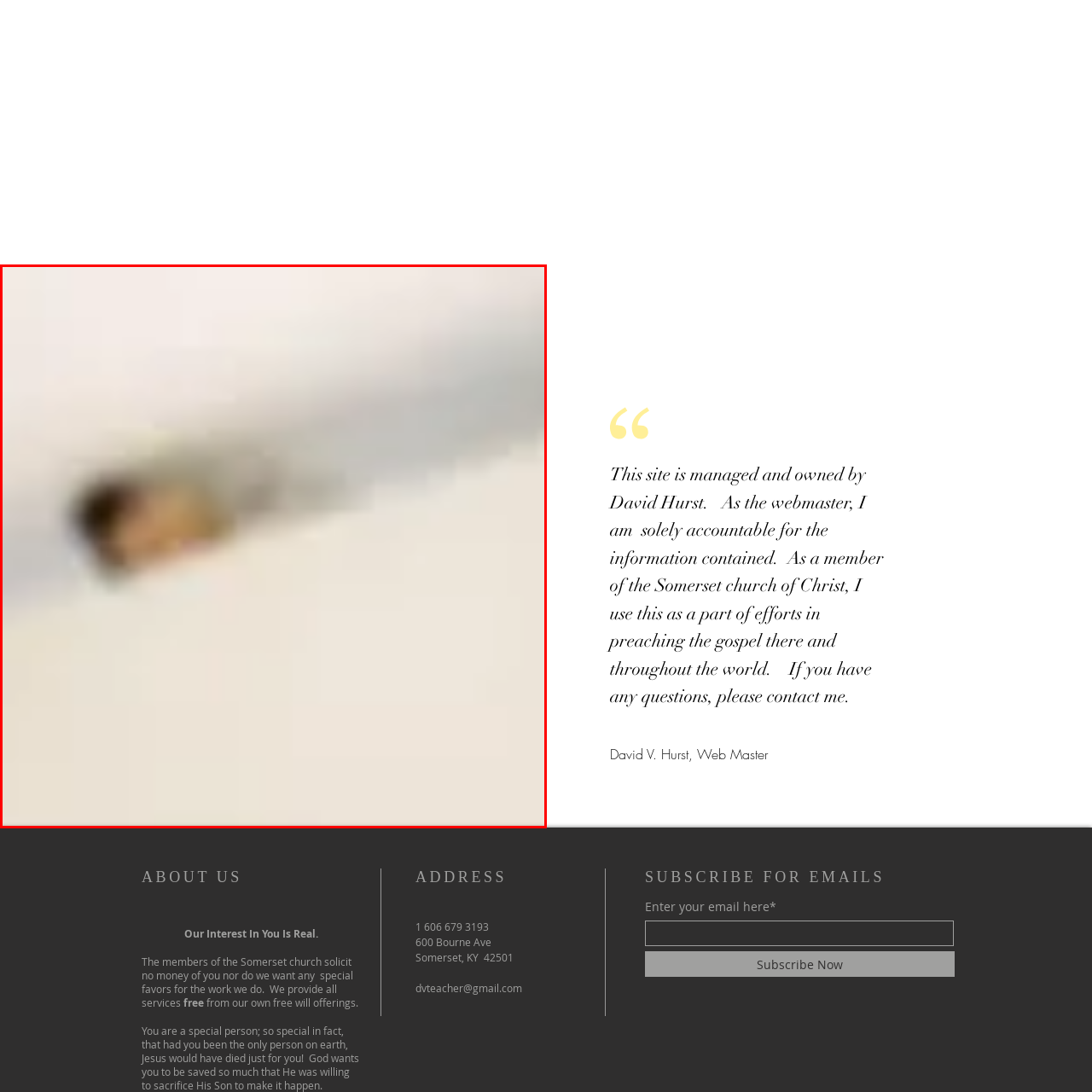Create a detailed narrative describing the image bounded by the red box.

The image titled "Hide and Seek" portrays a playful scene where a child is peeking out from behind a wall or a similar surface. The child’s face, partially visible, suggests a sense of curiosity and excitement, typical of children playing the classic game. This moment captures the essence of childhood playfulness, where hiding and seeking become adventures filled with laughter and surprise. The soft, blurred background highlights the focus on the child's expression and the joy of the game.